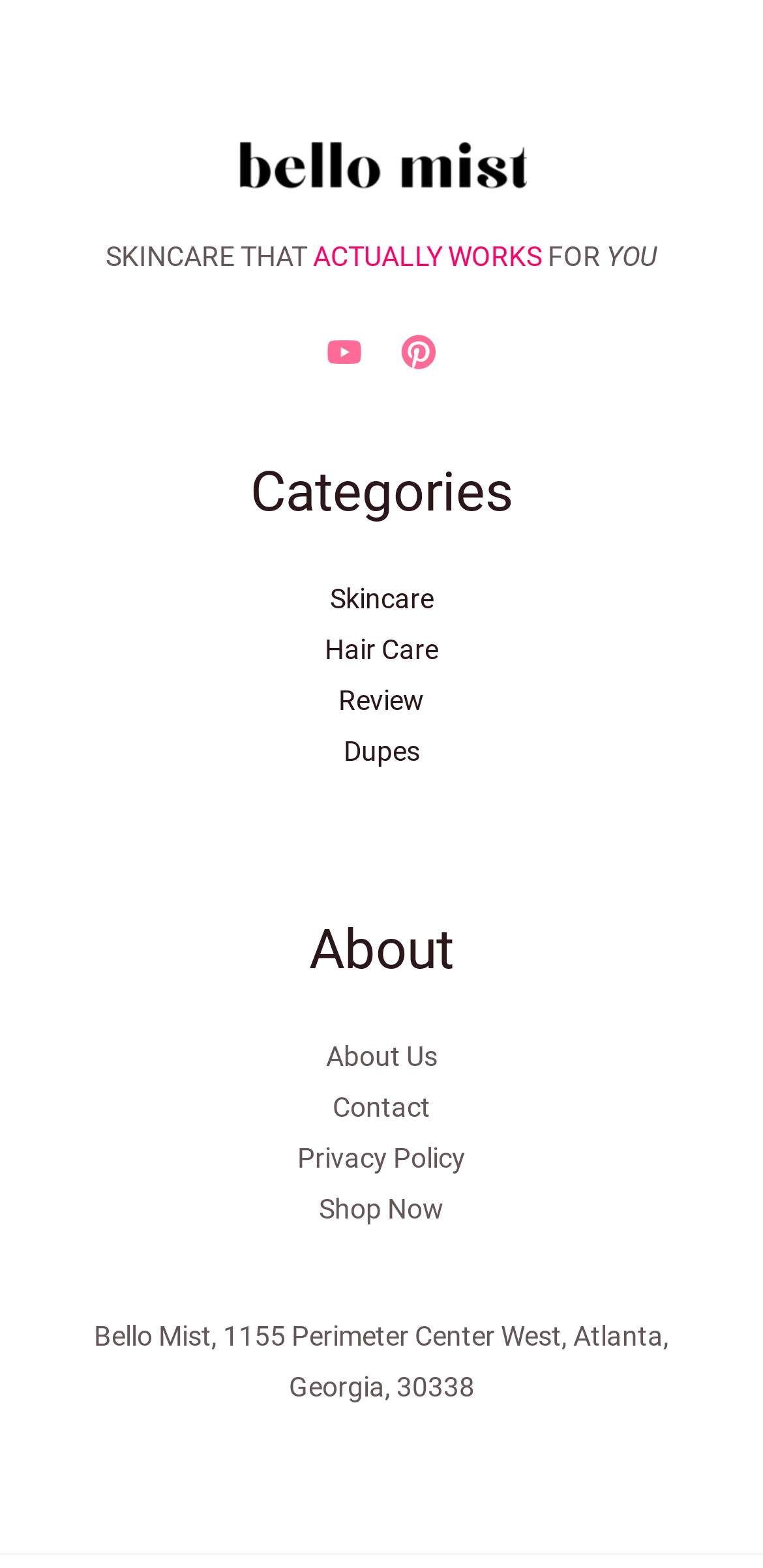Please answer the following question using a single word or phrase: 
What is the address of Bello Mist?

1155 Perimeter Center West, Atlanta, Georgia, 30338